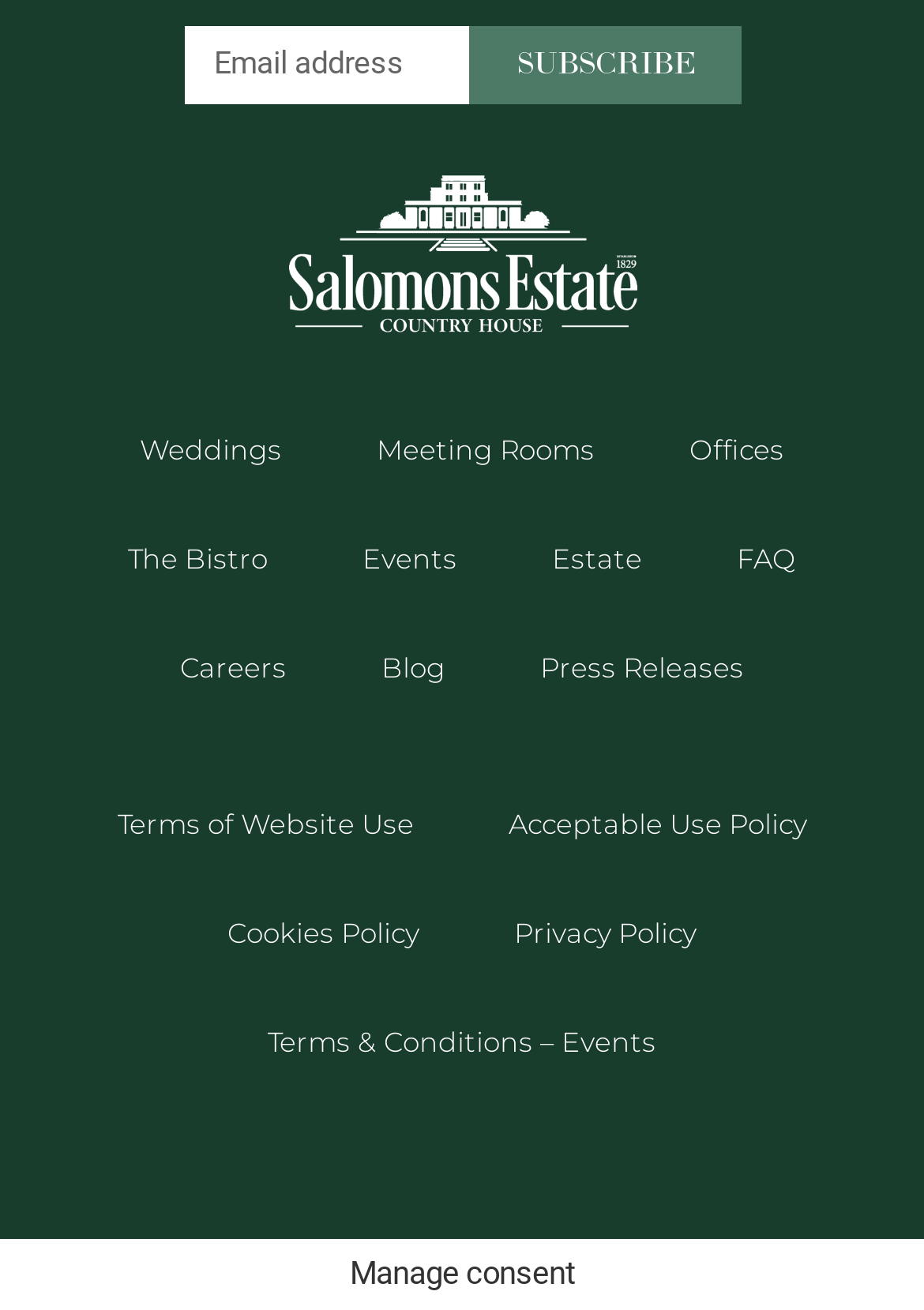Please give the bounding box coordinates of the area that should be clicked to fulfill the following instruction: "Read about the estate". The coordinates should be in the format of four float numbers from 0 to 1, i.e., [left, top, right, bottom].

[0.546, 0.384, 0.746, 0.468]